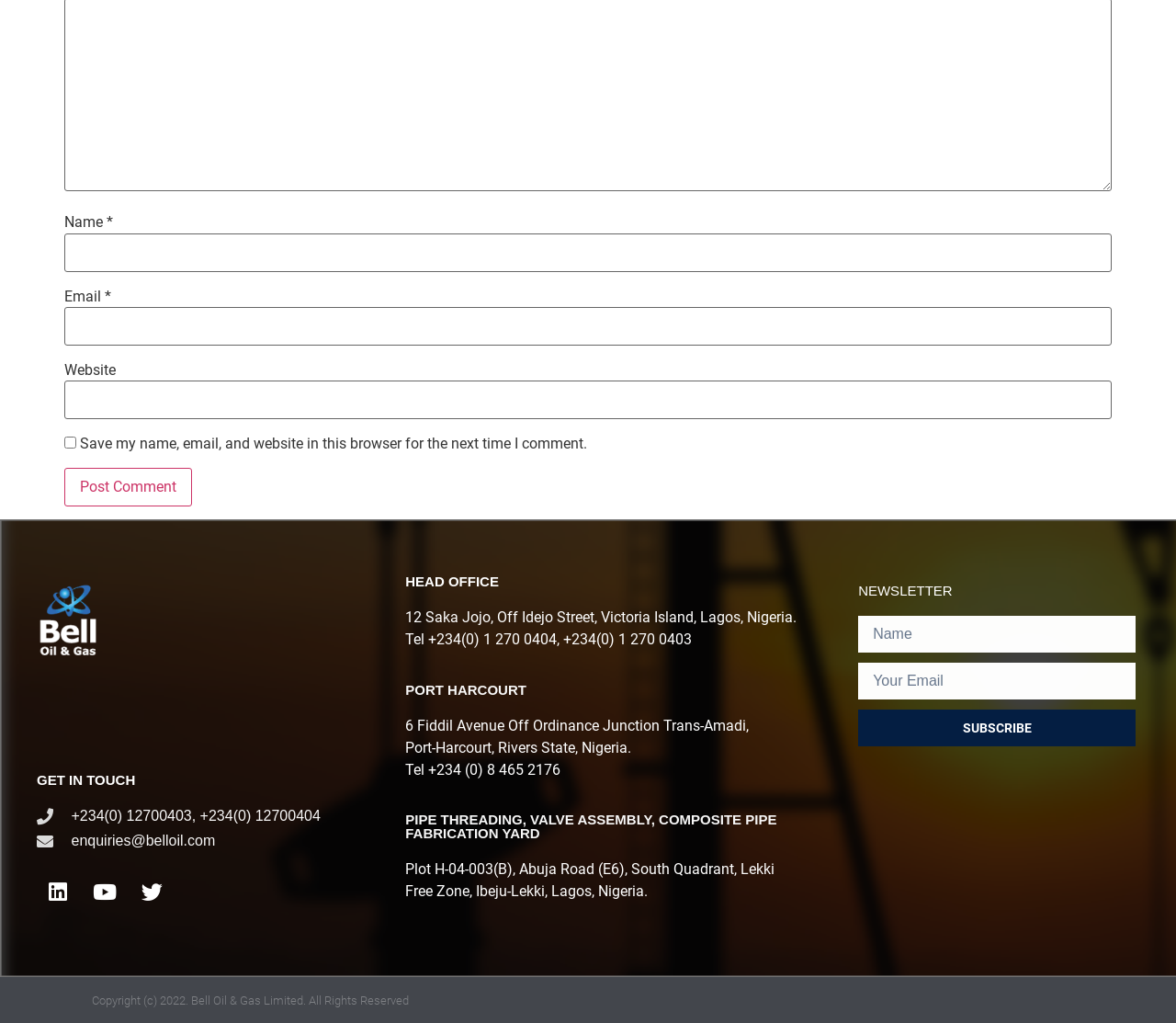Pinpoint the bounding box coordinates of the element to be clicked to execute the instruction: "Enter your email address".

[0.055, 0.3, 0.945, 0.338]